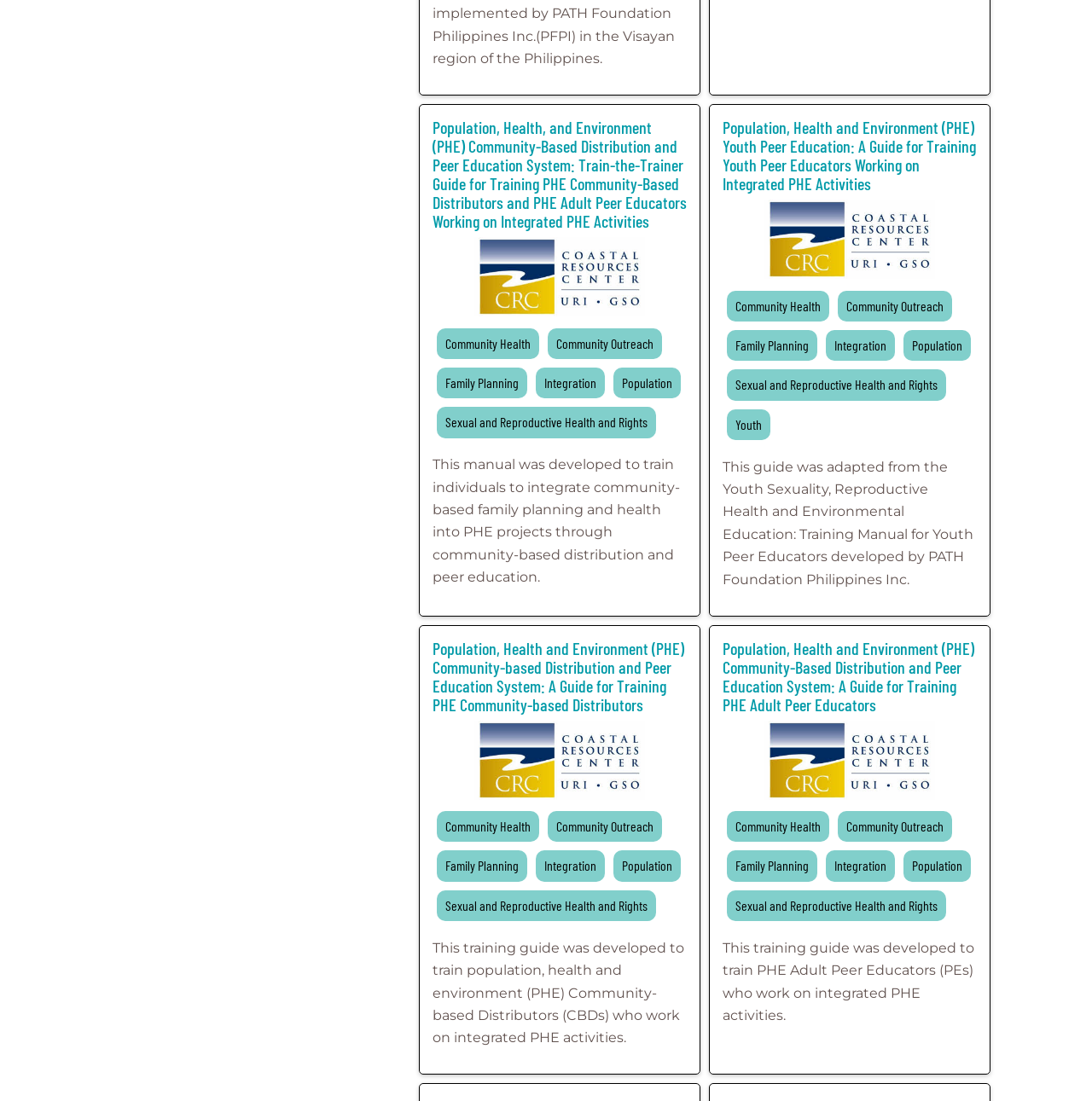What is the target audience for the 'Youth Peer Education' guide?
Use the information from the image to give a detailed answer to the question.

The heading 'Population, Health and Environment (PHE) Youth Peer Education: A Guide for Training Youth Peer Educators Working on Integrated PHE Activities' suggests that the guide is intended for training youth peer educators who work on integrated PHE activities.